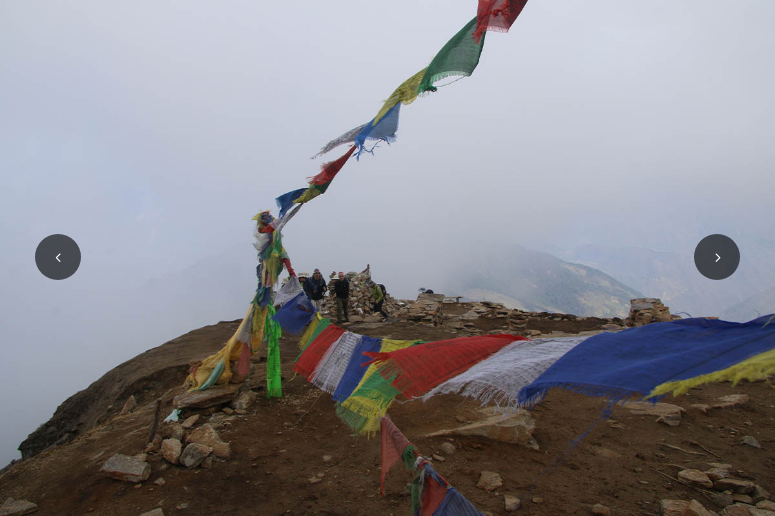What type of environment is depicted in the image?
Please ensure your answer is as detailed and informative as possible.

The faint outlines of mountainous landscapes in the distance, enveloped in soft clouds, suggest the trek's rugged and serene environment, which is further reinforced by the rocky terrain beneath.